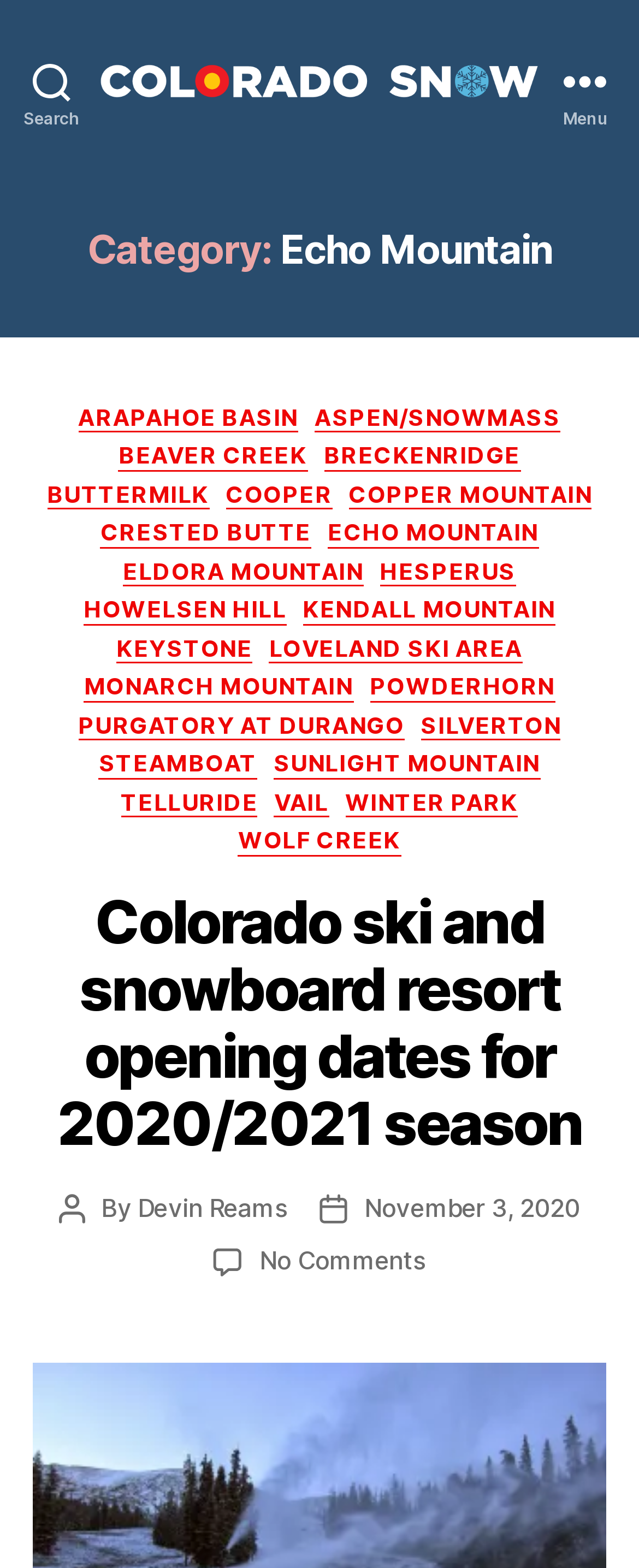Using the webpage screenshot, locate the HTML element that fits the following description and provide its bounding box: "Kendall Mountain".

[0.474, 0.38, 0.869, 0.399]